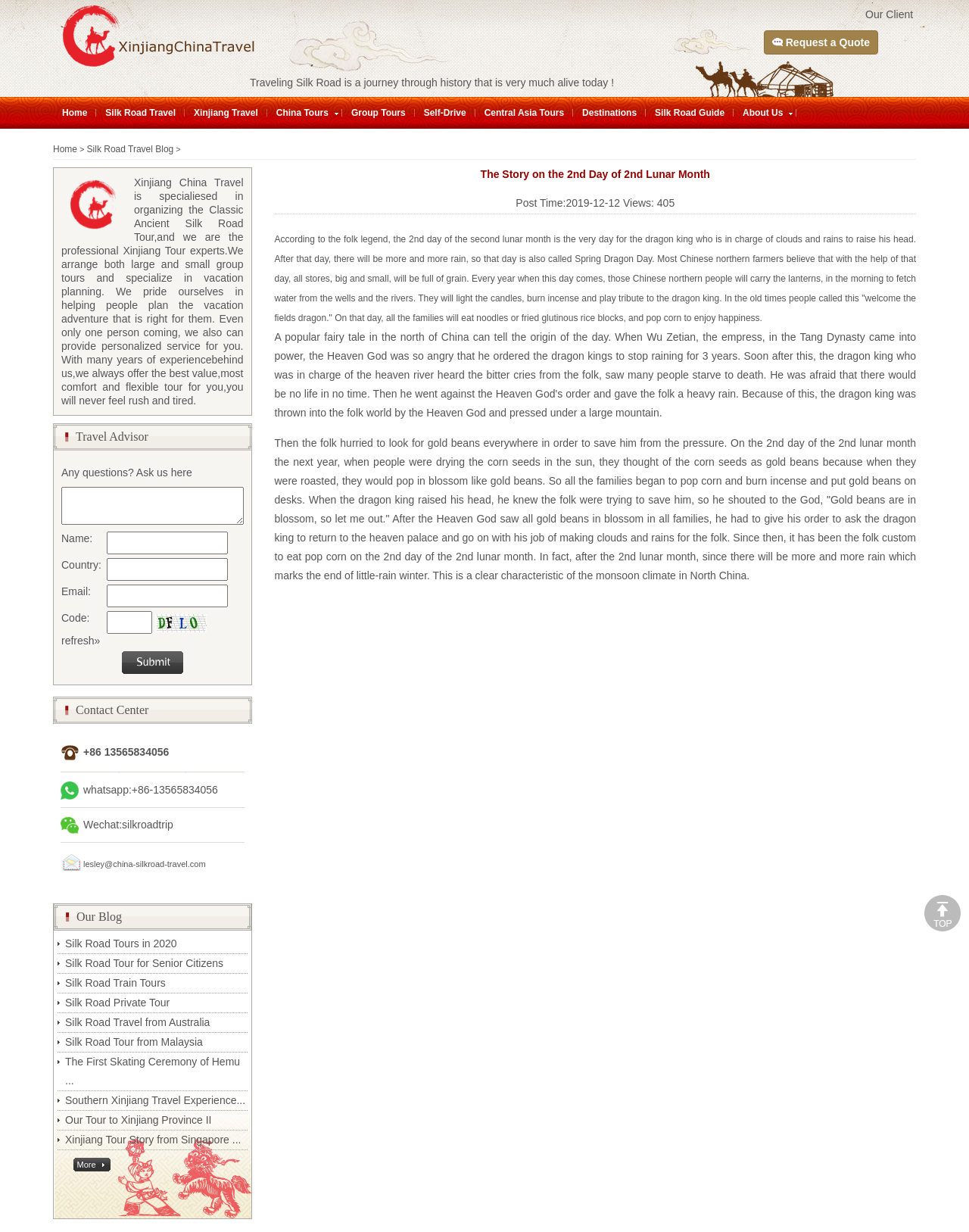Explain the webpage in detail, including its primary components.

This webpage is about China Silk Road Travel, with a focus on the story of the 2nd day of the 2nd lunar month. At the top, there is a link to "China silk road tour package, silk road travel" accompanied by an image. Below it, there is a heading that reads "Traveling Silk Road is a journey through history that is very much alive today!".

On the top-right corner, there are links to "Our Client", "Request a Quote", and "Home". Below these links, there is a navigation menu with links to various pages, including "Silk Road Travel", "Xinjiang Travel", "China Tours", and more.

The main content of the page is divided into two sections. The first section tells the story of the 2nd day of the 2nd lunar month, also known as Spring Dragon Day, which is a traditional Chinese festival. The story explains the legend behind the festival and how people celebrate it.

The second section is about Xinjiang China Travel, which specializes in organizing Classic Ancient Silk Road Tours. It provides information about the company's services, including personalized vacation planning and flexible tour arrangements.

Below the main content, there is a contact form with fields for name, country, email, and code. There are also links to "Travel Advisor" and "Contact Center", which provide contact information, including phone numbers, WhatsApp, WeChat, and email.

At the bottom of the page, there is a section titled "Our Blog" with links to various blog posts related to Silk Road travel, including "Silk Road Tours in 2020", "Silk Road Tour for Senior Citizens", and more.